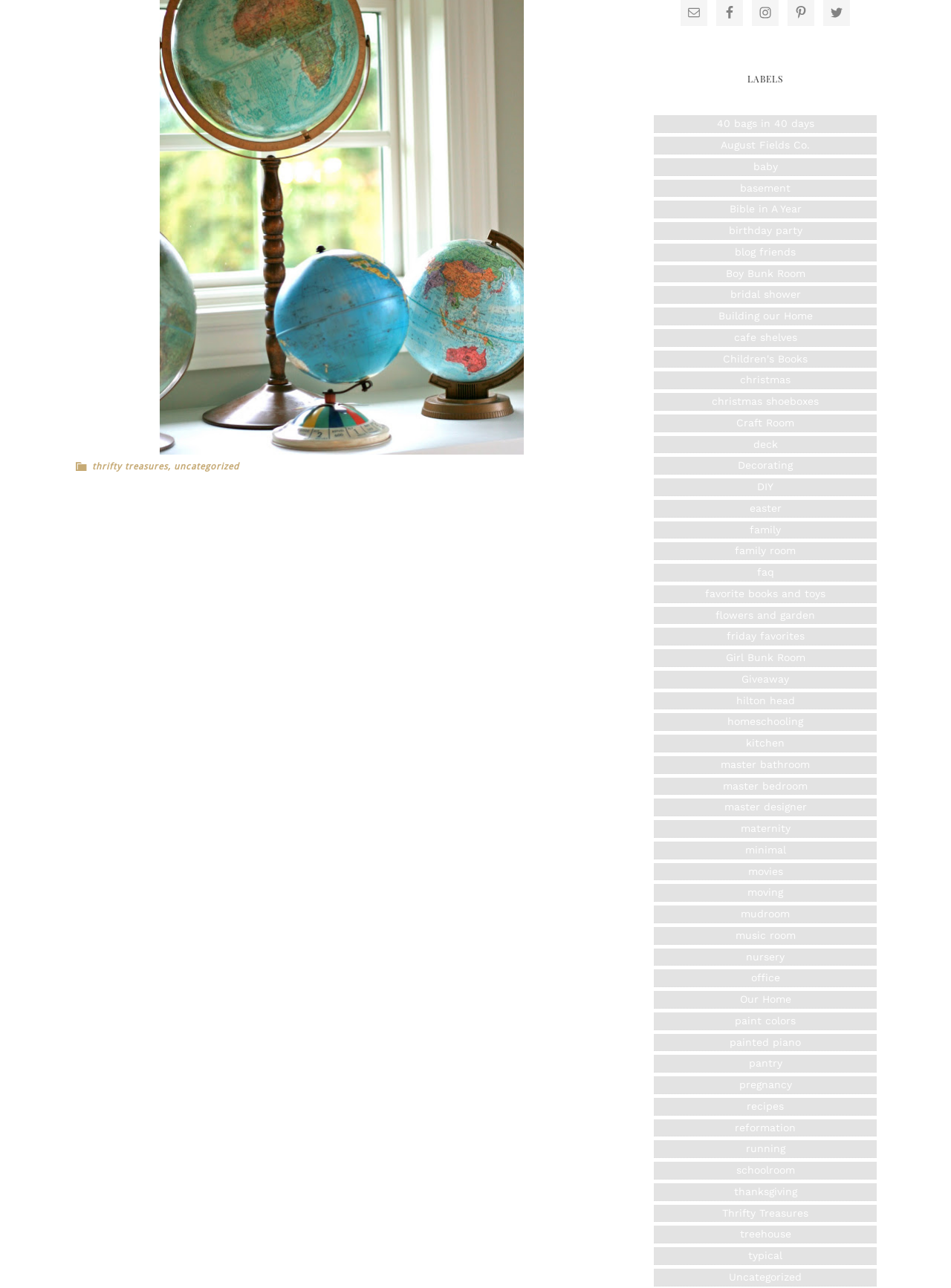Examine the image and give a thorough answer to the following question:
What is the name of the blog or website?

The name of the blog or website can be determined by looking at the footer element, which contains a link to 'thrifty treasures'. This suggests that 'Thrifty Treasures' is the name of the blog or website.